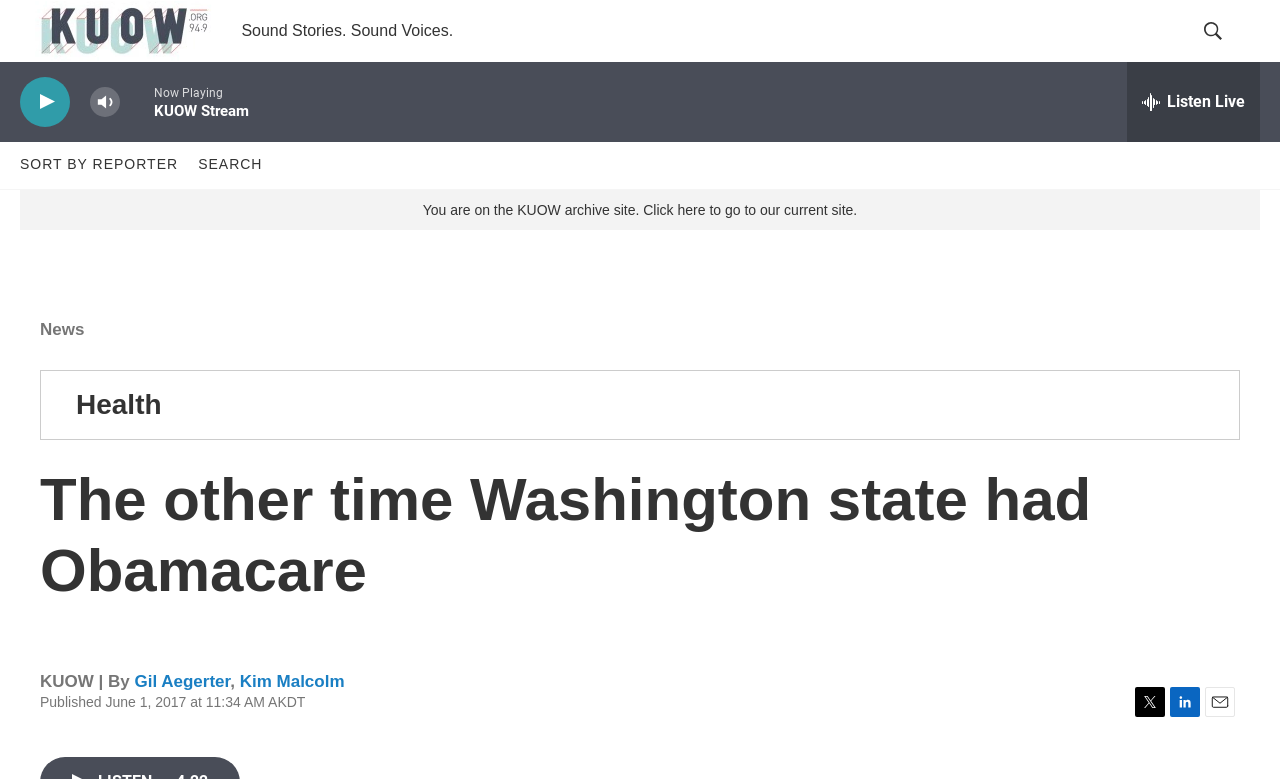Identify the bounding box coordinates of the section that should be clicked to achieve the task described: "play audio".

[0.023, 0.172, 0.048, 0.201]